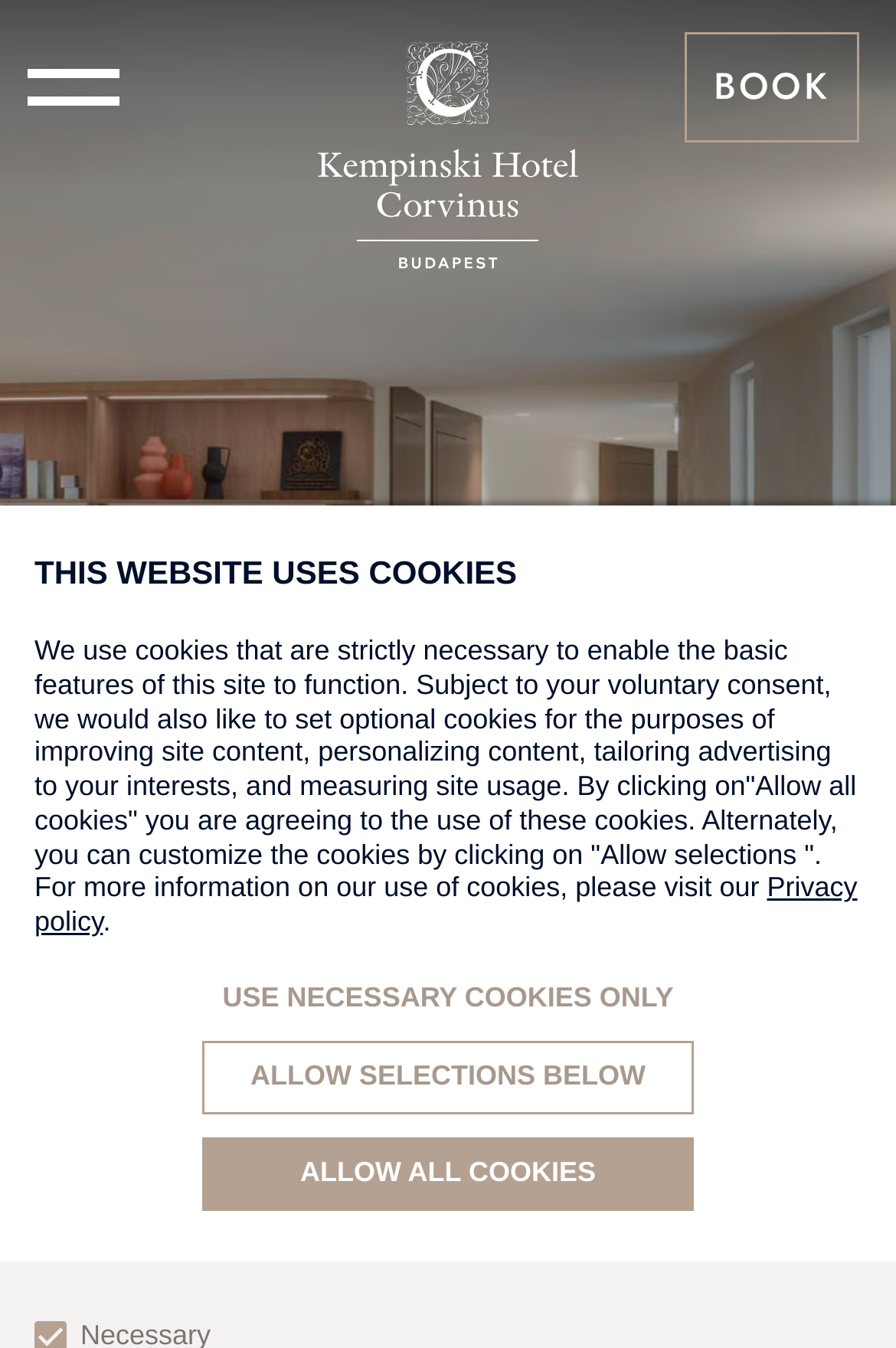By analyzing the image, answer the following question with a detailed response: What is the logo of the hotel?

The image with the description 'logo' is likely the logo of the Kempinski Hotel Corvinus, which is the hotel being featured on this webpage.